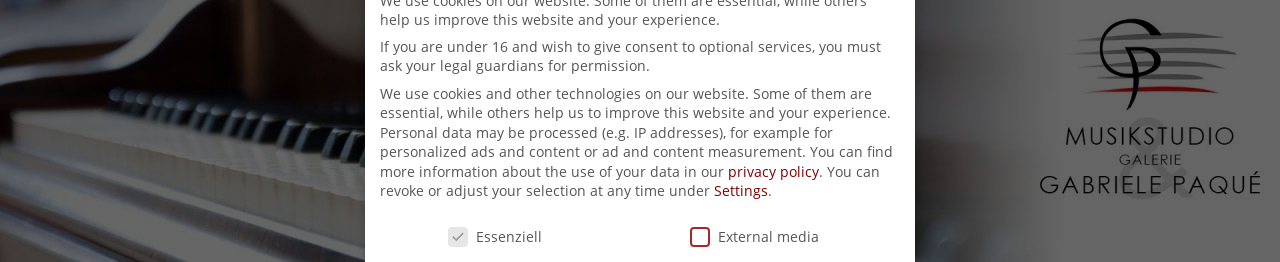Describe the image with as much detail as possible.

This image showcases a beautifully blurred background of a piano, highlighting the elegance of its keys, which is a nod to the musical ambiance of the Musikstudio Paqué. On the right side, there is informative text regarding cookie usage on the website, emphasizing the studio's commitment to transparency about data collection and user experience enhancement. It mentions that some cookies are essential for functionality, while others serve to improve the website. Additionally, it includes guidance for users under 16 regarding consent for optional services. The section also emphasizes personalization options for data processing, inviting users to adjust their preferences through the settings. In the background, the studio's logo, "Musikstudio Galerie Gabriele Paqué," subtly reinforces the brand’s identity, blending music and artistry seamlessly.